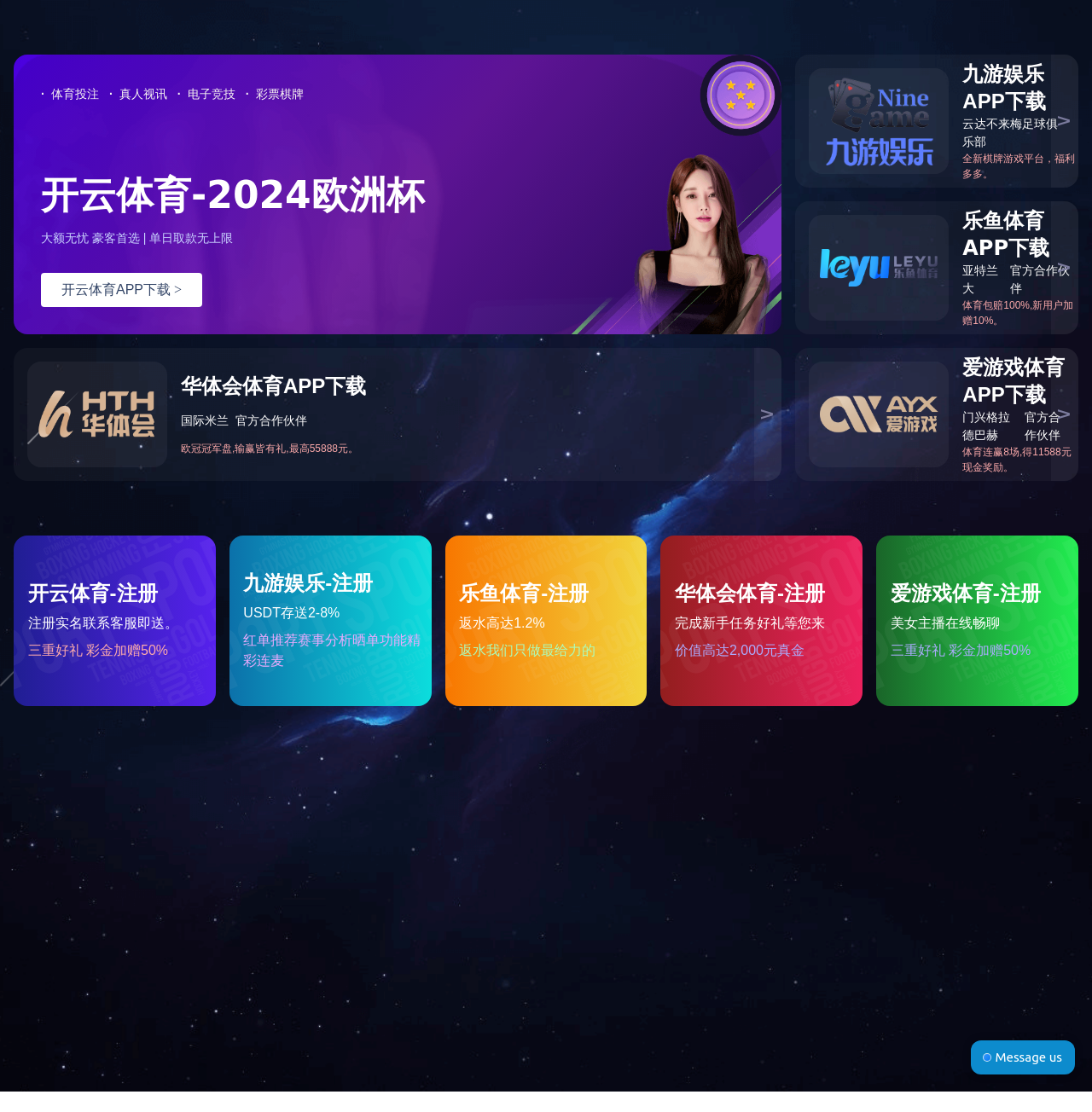What is the name of the company?
Refer to the image and give a detailed answer to the question.

From the Root Element 'ky体育(官方)APP下载IOS/Android通用版/手机app', we can see that the name of the company is ky体育.